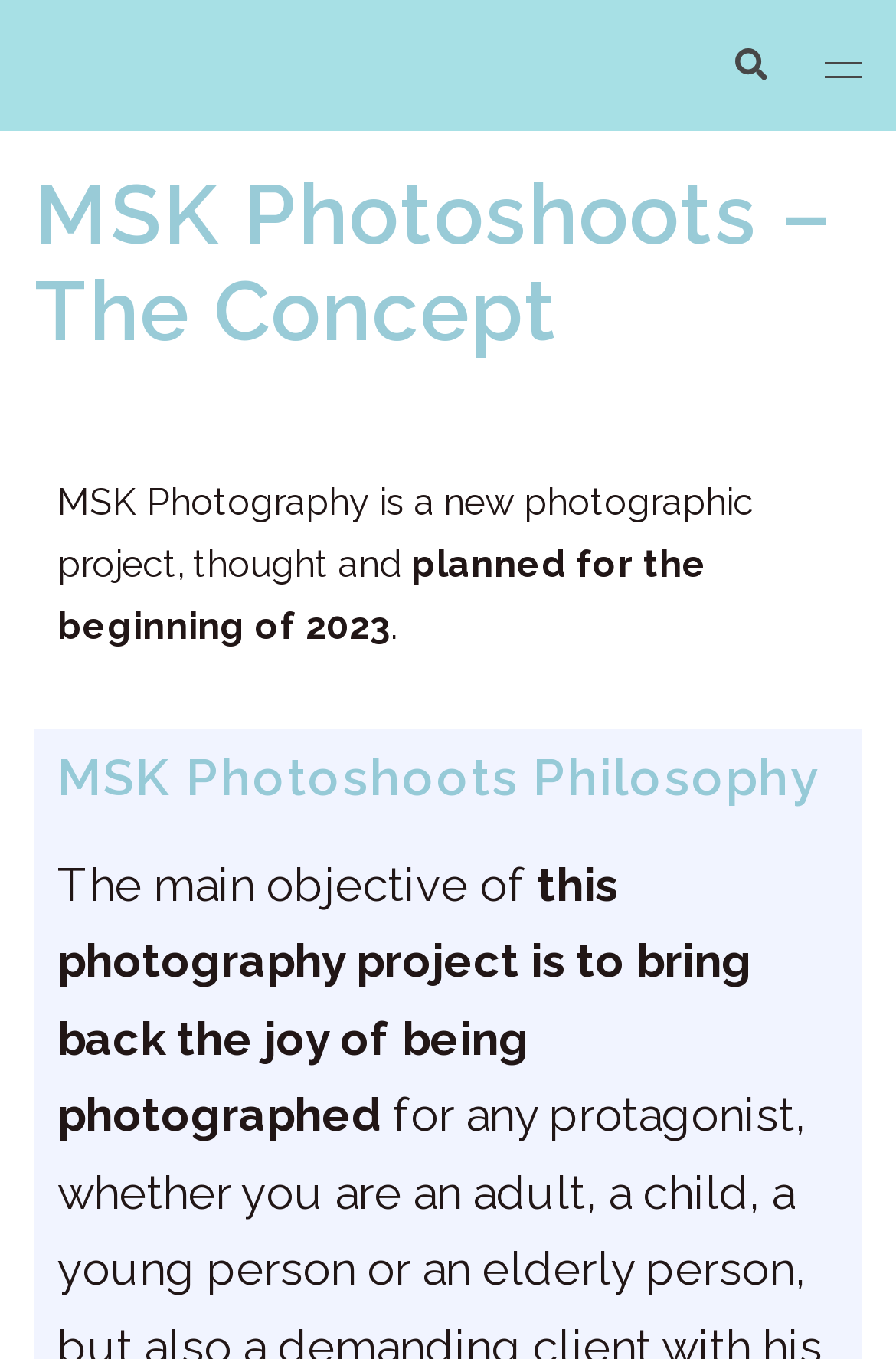Provide a brief response to the question using a single word or phrase: 
What is the purpose of the search link?

to search